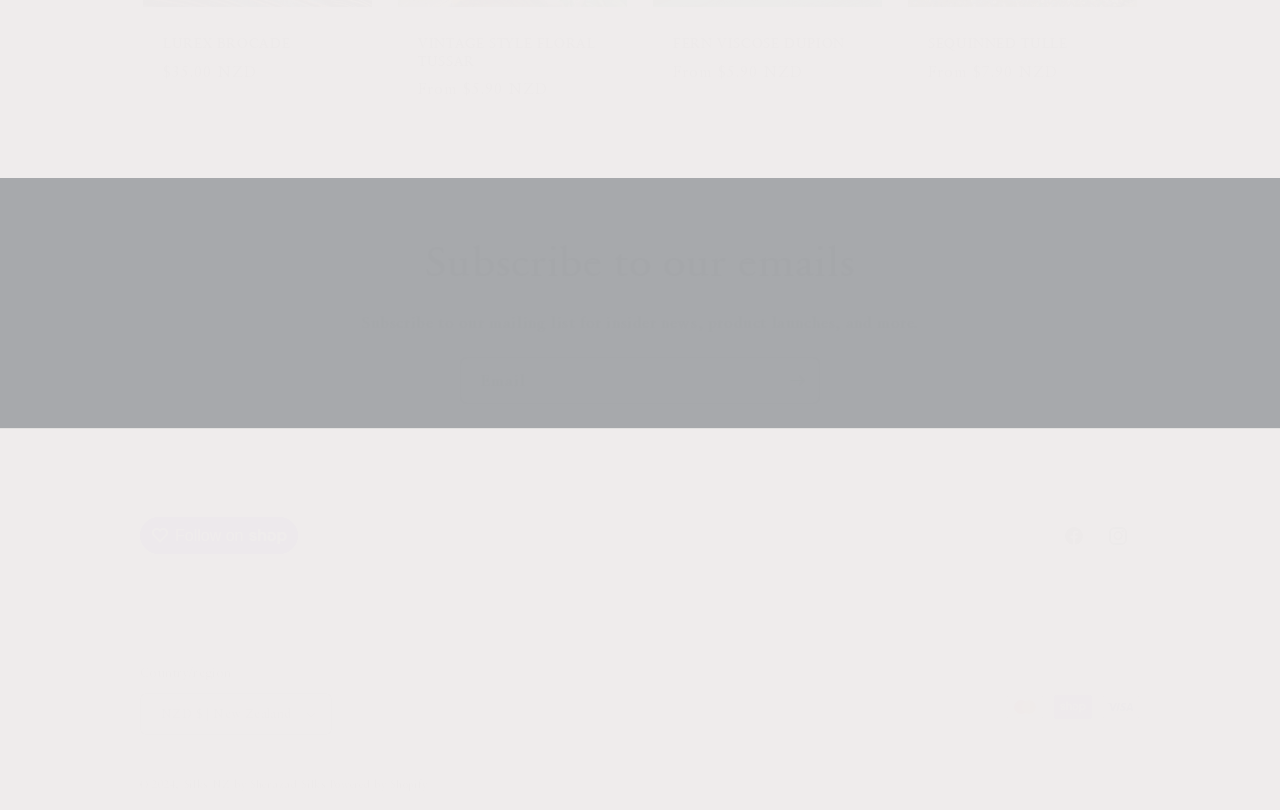Locate the bounding box coordinates of the item that should be clicked to fulfill the instruction: "Click on LUREX BROCADE".

[0.127, 0.042, 0.275, 0.064]